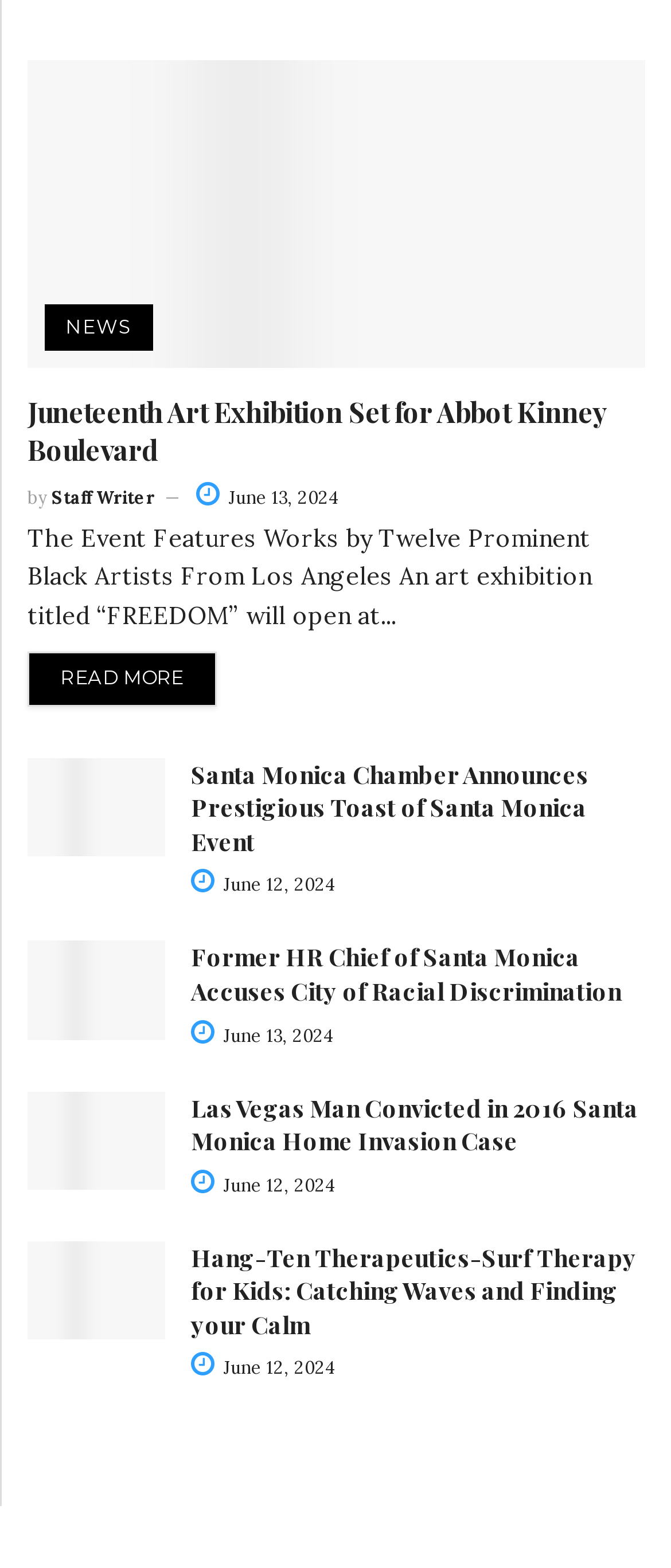Find the bounding box coordinates of the element you need to click on to perform this action: 'Explore Hang-Ten Therapeutics-Surf Therapy for Kids: Catching Waves and Finding your Calm'. The coordinates should be represented by four float values between 0 and 1, in the format [left, top, right, bottom].

[0.041, 0.791, 0.246, 0.854]